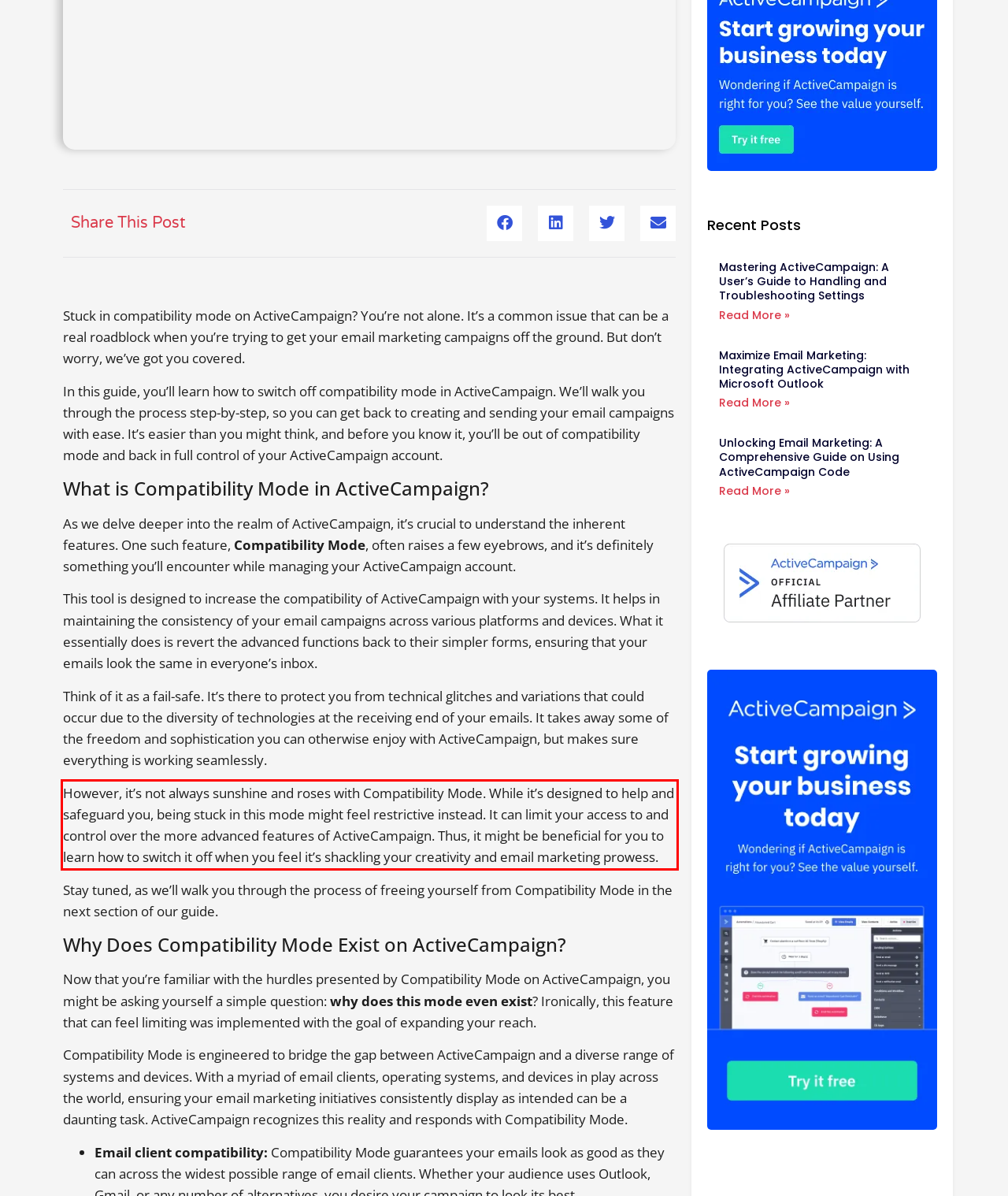Identify the text within the red bounding box on the webpage screenshot and generate the extracted text content.

However, it’s not always sunshine and roses with Compatibility Mode. While it’s designed to help and safeguard you, being stuck in this mode might feel restrictive instead. It can limit your access to and control over the more advanced features of ActiveCampaign. Thus, it might be beneficial for you to learn how to switch it off when you feel it’s shackling your creativity and email marketing prowess.